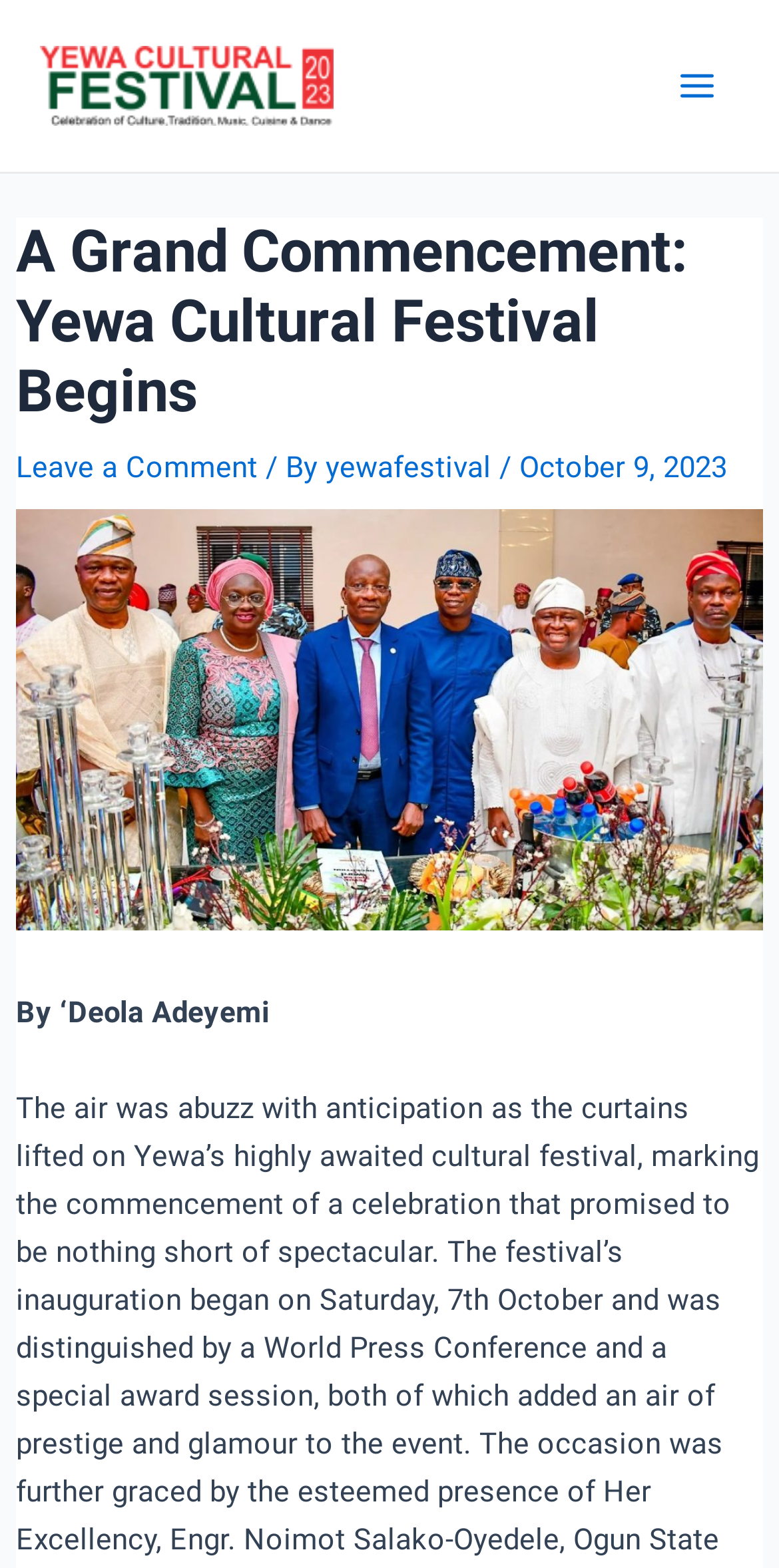What is the name of the festival being discussed?
From the screenshot, supply a one-word or short-phrase answer.

Yewa Cultural Festival